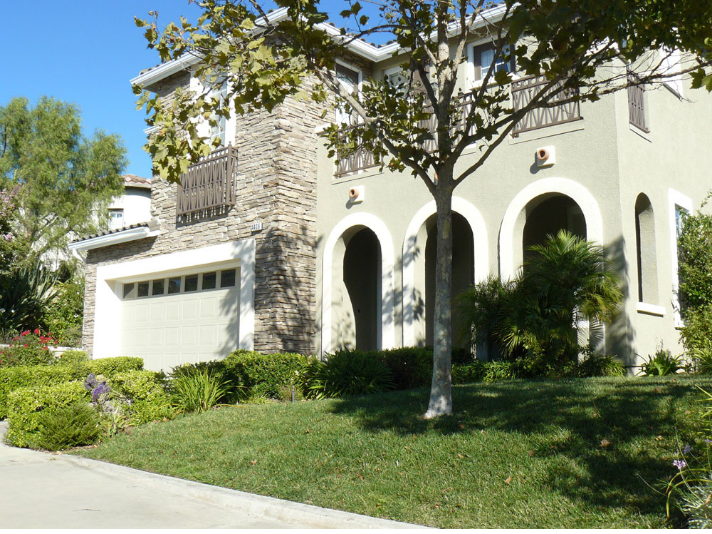Provide your answer in one word or a succinct phrase for the question: 
What is standing prominently in front of the house?

a sturdy tree